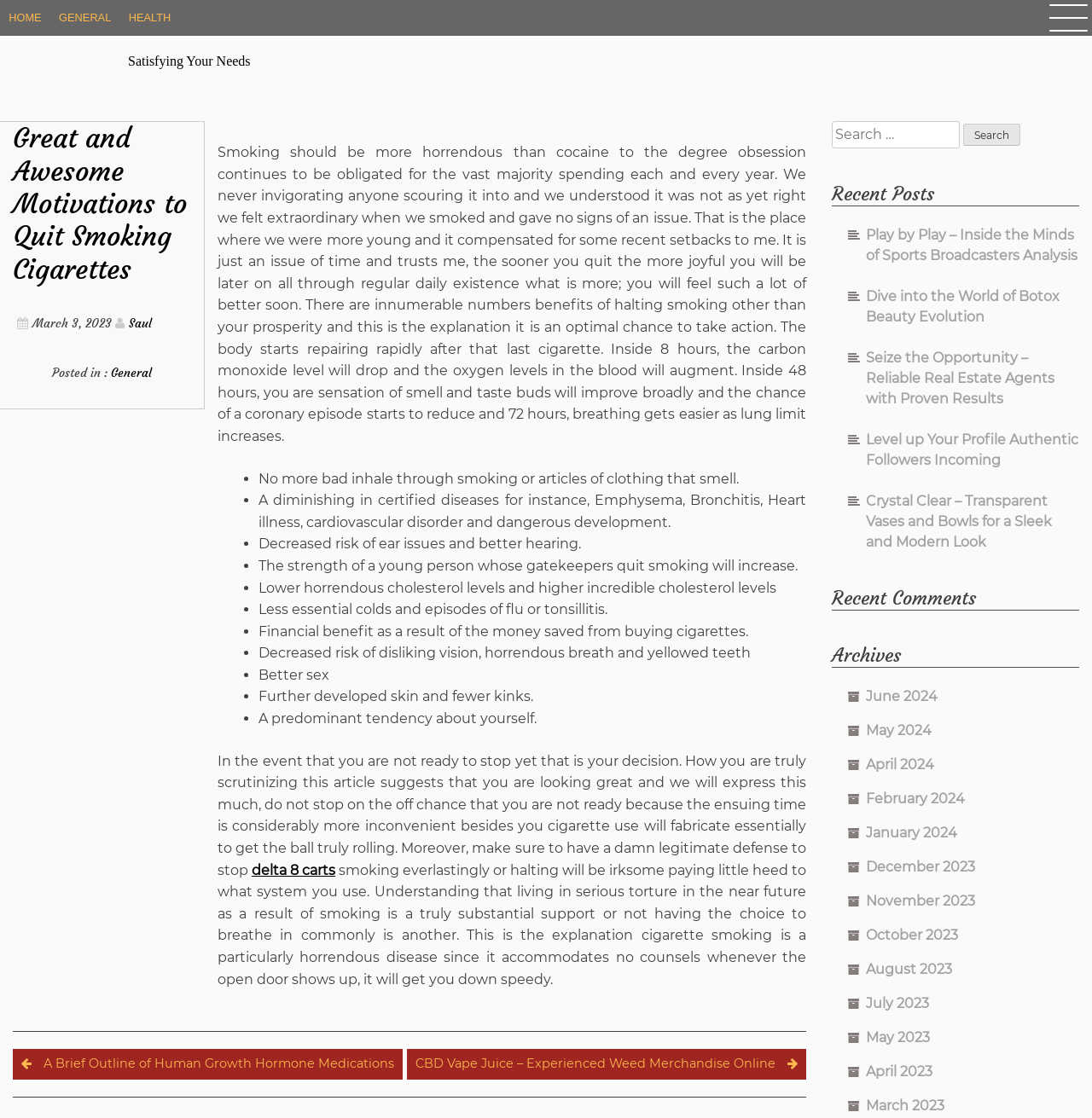Determine the bounding box coordinates of the element's region needed to click to follow the instruction: "Select the month 'March 2023' from the archives". Provide these coordinates as four float numbers between 0 and 1, formatted as [left, top, right, bottom].

[0.793, 0.982, 0.865, 0.996]